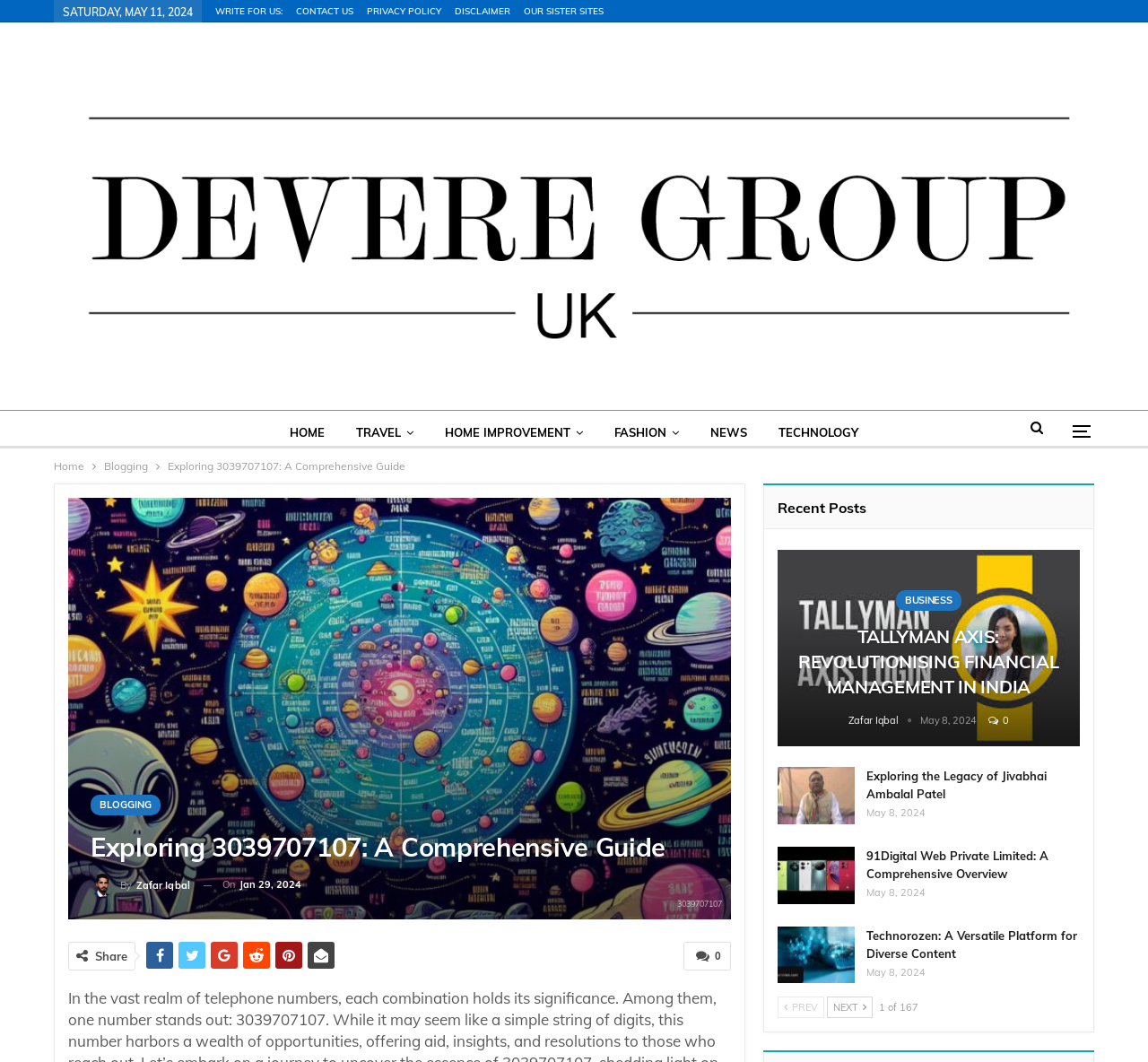Can you specify the bounding box coordinates for the region that should be clicked to fulfill this instruction: "Go to 'NEXT' page".

[0.72, 0.939, 0.76, 0.959]